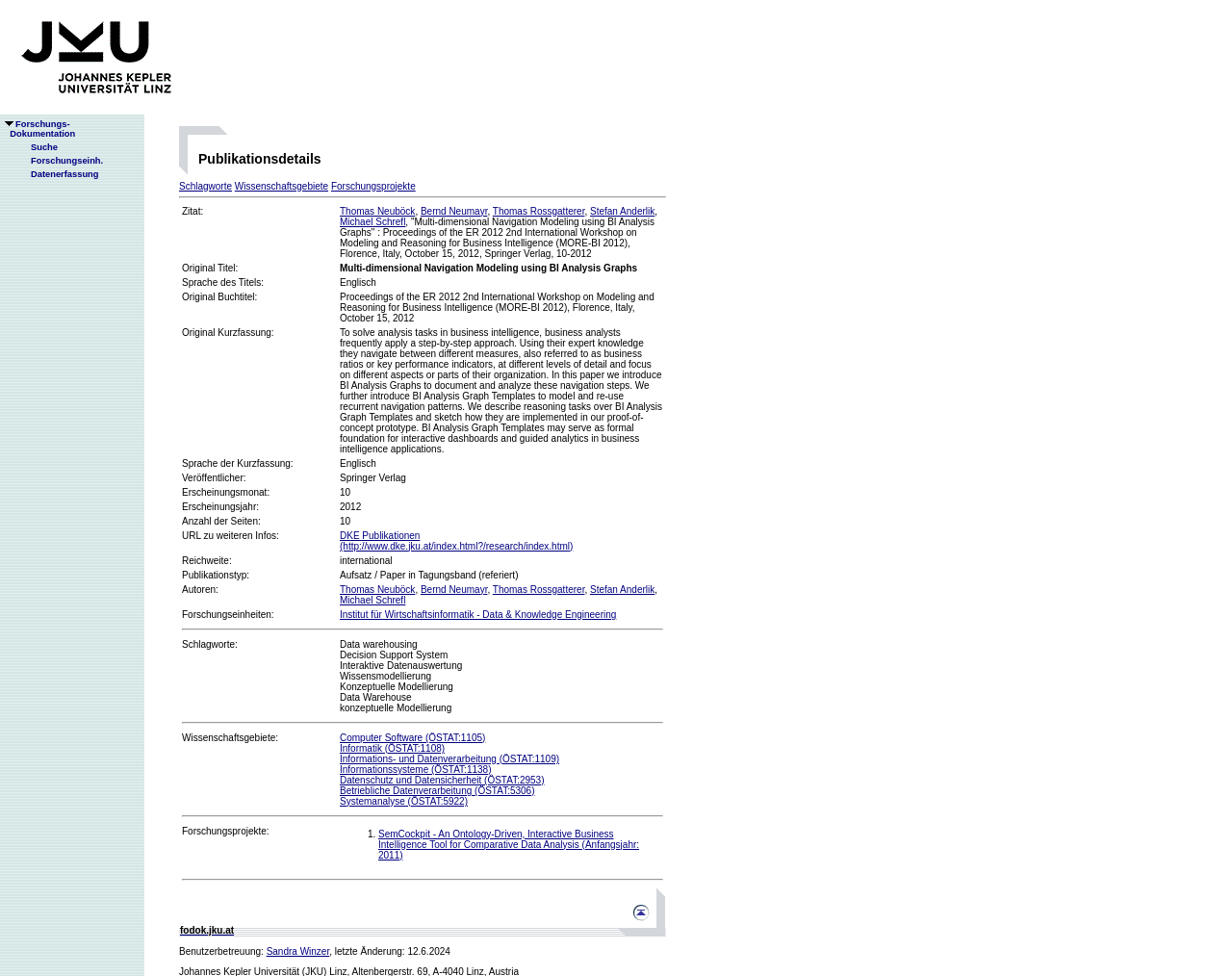What is the language of the publication?
Answer with a single word or phrase by referring to the visual content.

English